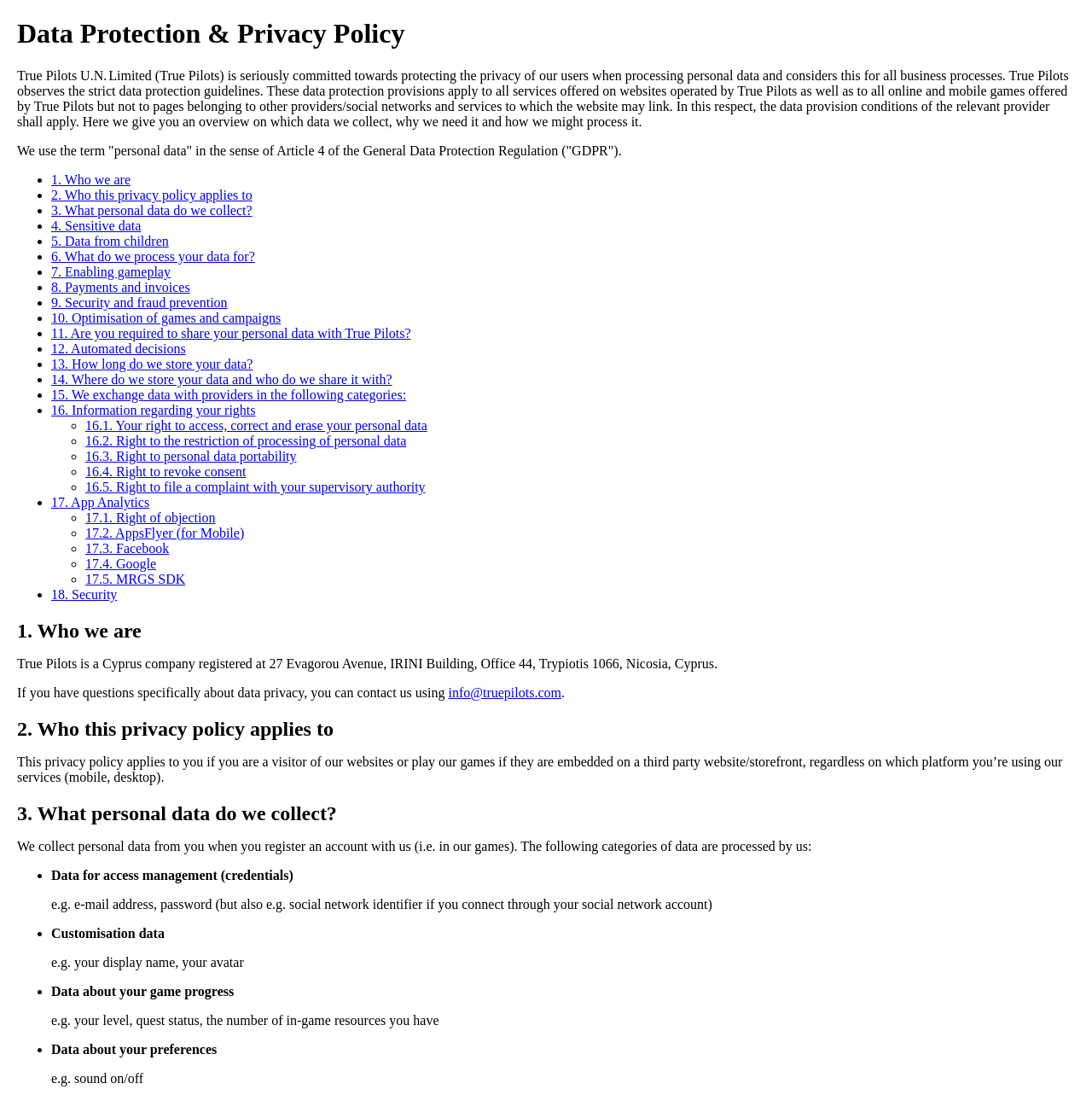Describe all visible elements and their arrangement on the webpage.

The webpage is about the Data Protection and Privacy Policy of True Pilots U.N. Limited. At the top, there is a heading that reads "Data Protection & Privacy Policy" followed by a brief introduction to the company's commitment to protecting user privacy. 

Below the introduction, there is a list of 18 sections, each with a link to a specific topic related to data protection and privacy. These sections include "Who we are", "Who this privacy policy applies to", "What personal data do we collect?", and others. 

The first section, "Who we are", provides information about True Pilots, including its registration address in Cyprus. The second section, "Who this privacy policy applies to", explains that the policy applies to visitors of their websites and players of their games, regardless of the platform used. 

The third section, "What personal data do we collect?", lists the categories of data collected by True Pilots, including data for access management, customisation data, and data about game progress. Each of these categories is further explained with examples of the specific data collected. 

The rest of the webpage continues to provide detailed information about True Pilots' data protection and privacy policies, including how they process personal data, where they store it, and the rights of users regarding their personal data.